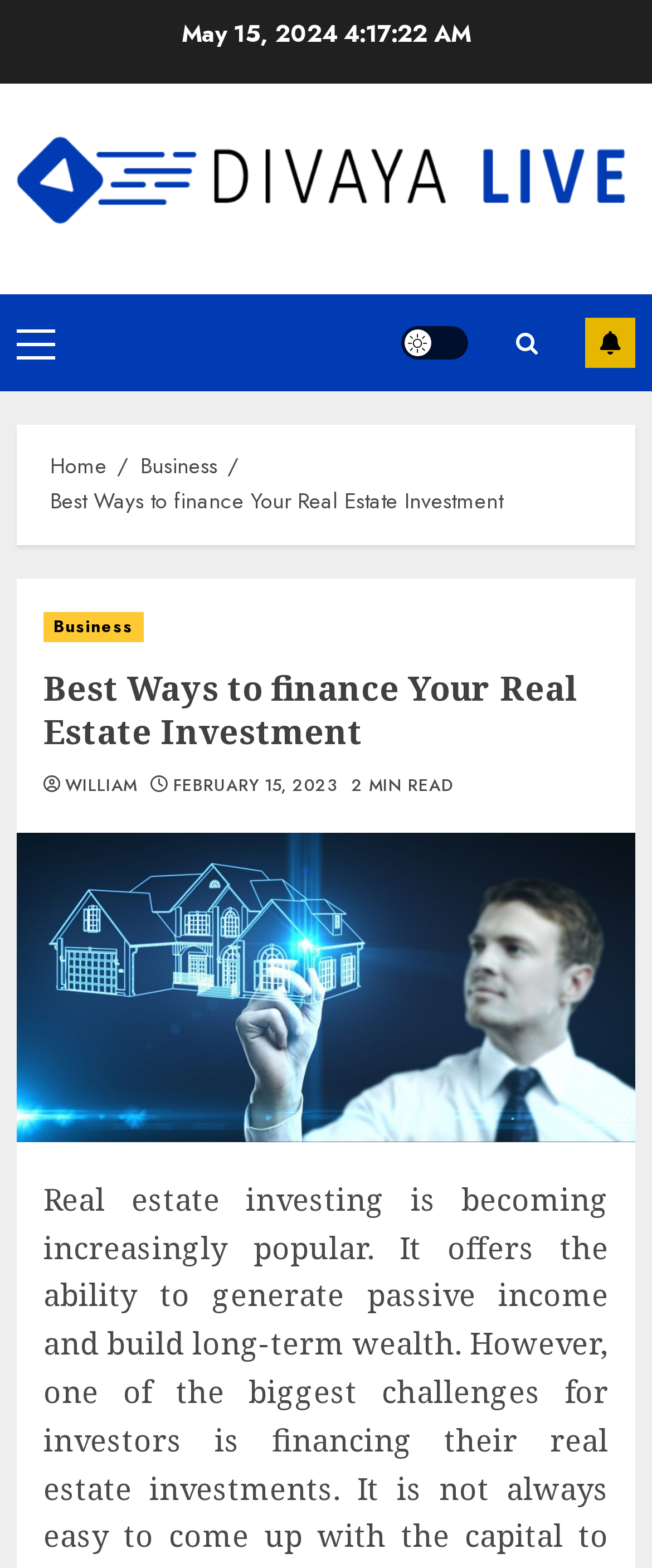Give the bounding box coordinates for the element described by: "February 15, 2023".

[0.266, 0.493, 0.518, 0.508]